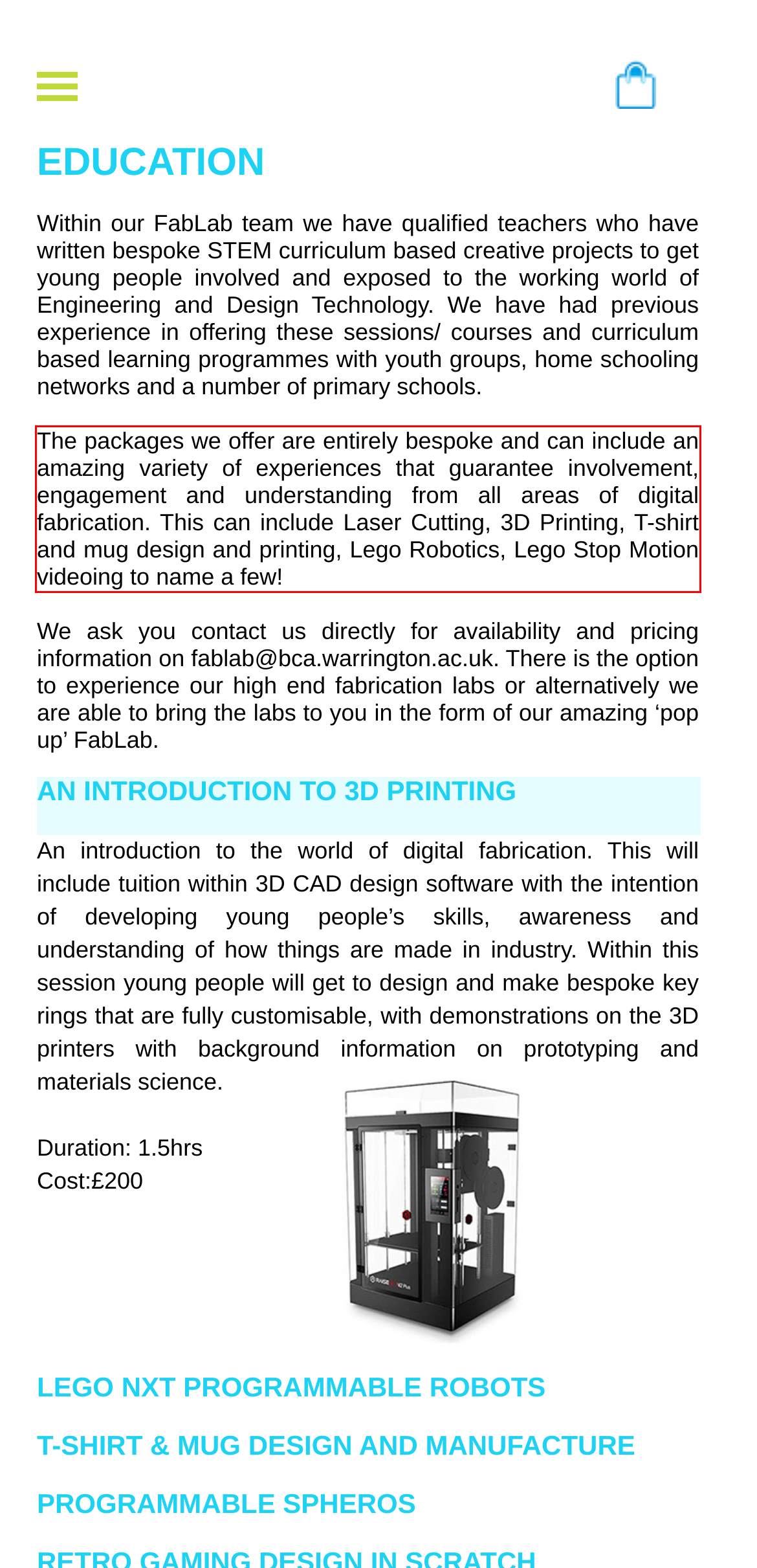Using the webpage screenshot, recognize and capture the text within the red bounding box.

The packages we offer are entirely bespoke and can include an amazing variety of experiences that guarantee involvement, engagement and understanding from all areas of digital fabrication. This can include Laser Cutting, 3D Printing, T-shirt and mug design and printing, Lego Robotics, Lego Stop Motion videoing to name a few!